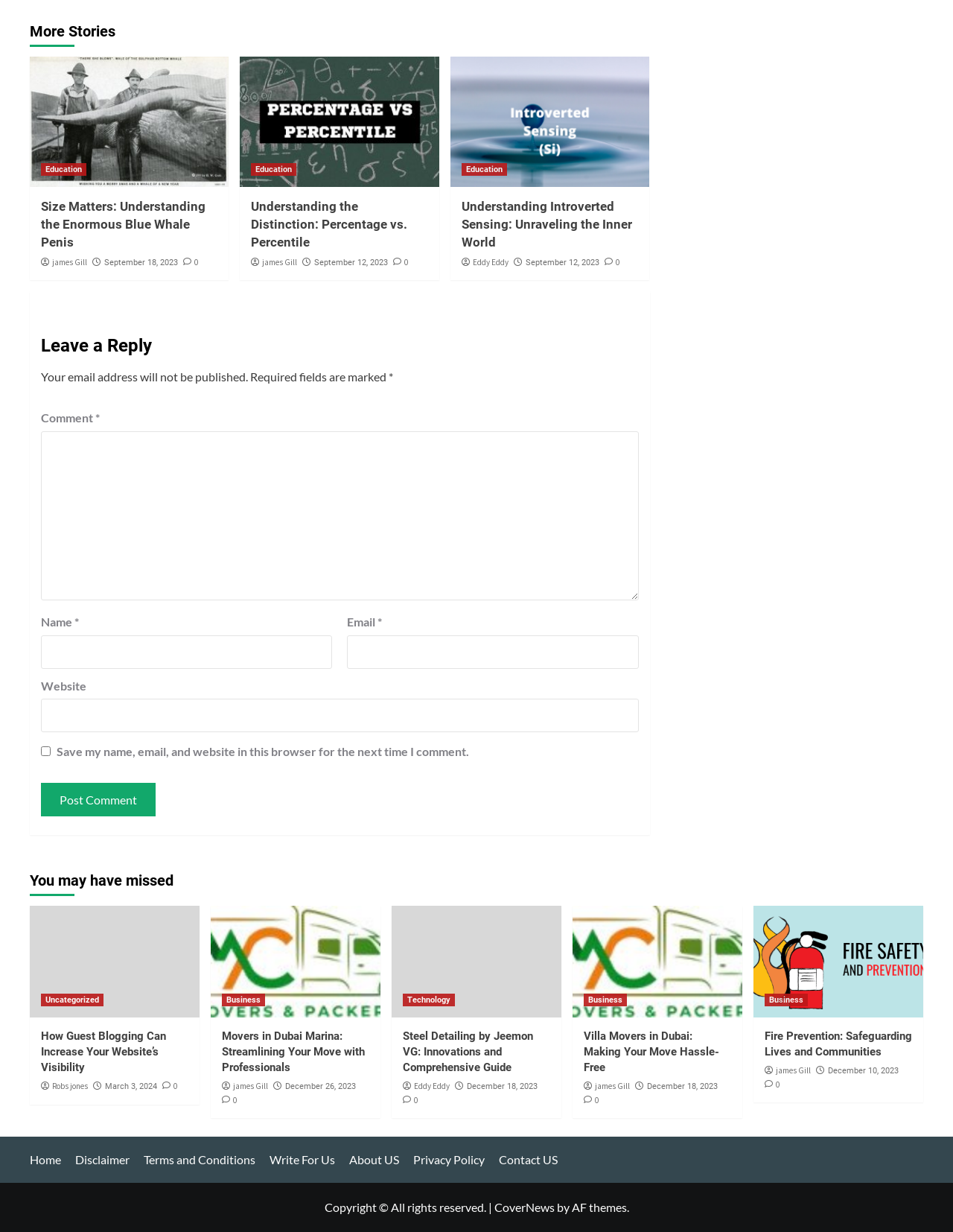Identify the bounding box coordinates of the area that should be clicked in order to complete the given instruction: "Click the link 'You may have missed'". The bounding box coordinates should be four float numbers between 0 and 1, i.e., [left, top, right, bottom].

[0.031, 0.702, 0.969, 0.735]